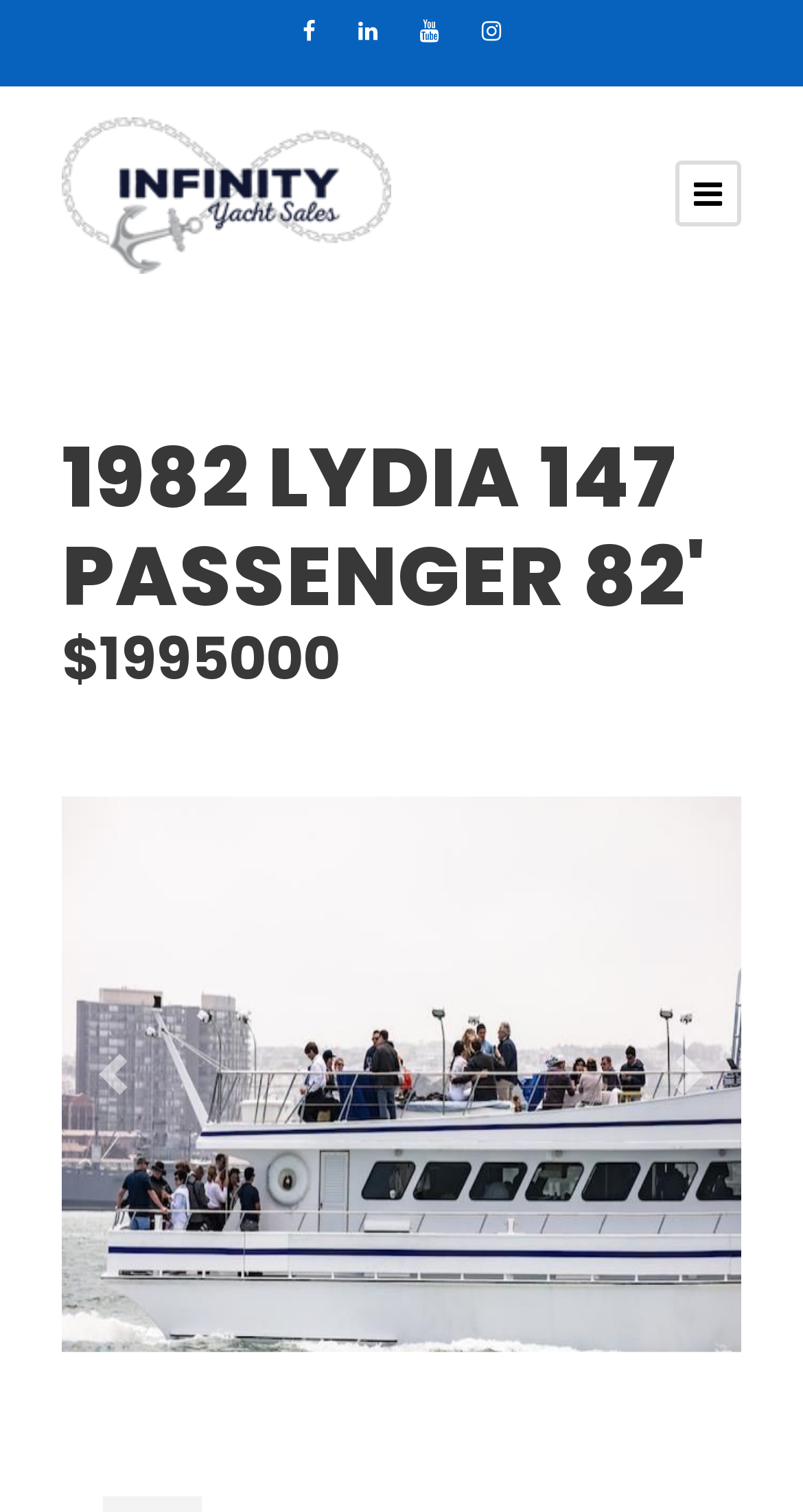Detail the various sections and features present on the webpage.

The webpage is about a yacht for sale, specifically a 1982 Lydia 147 Passenger 82, with a price tag of $1,995,000. At the top of the page, there are four social media links, represented by icons, aligned horizontally and centered. Below these icons, there is a prominent display of the yacht's details, including its name and price.

To the left of the yacht's details, there is a navigation section with a "Previous" and "Next" button, allowing users to browse through other yacht listings. Above this navigation section, there is a small image with the number "11" on it, which might be a logo or a badge.

At the bottom right corner of the page, there is another icon, possibly a search or filter button. The overall layout of the page is clean, with a clear focus on the yacht's details and easy navigation.